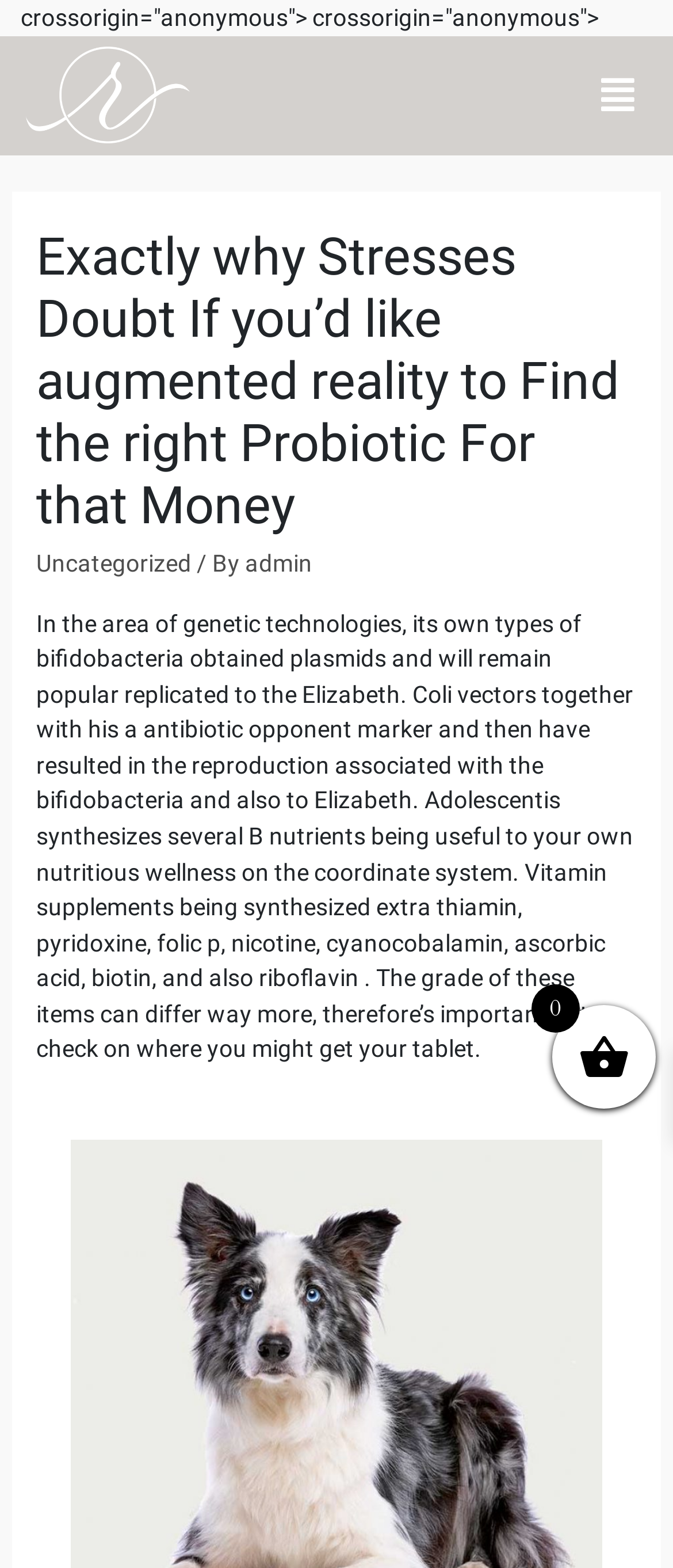Answer the question using only one word or a concise phrase: What is the author of the article?

admin